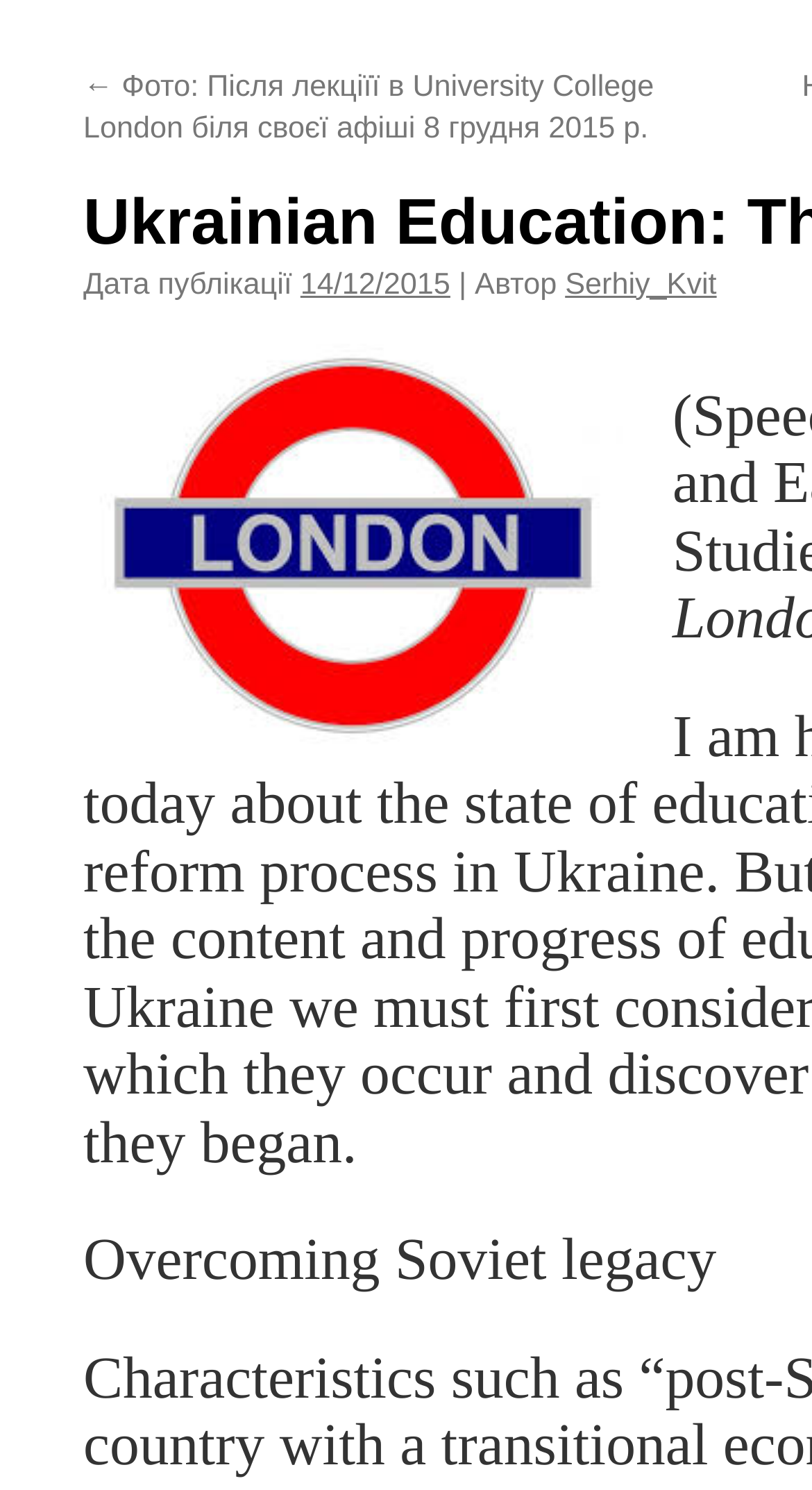Please find the bounding box for the UI component described as follows: "14/12/2015".

[0.37, 0.233, 0.555, 0.255]